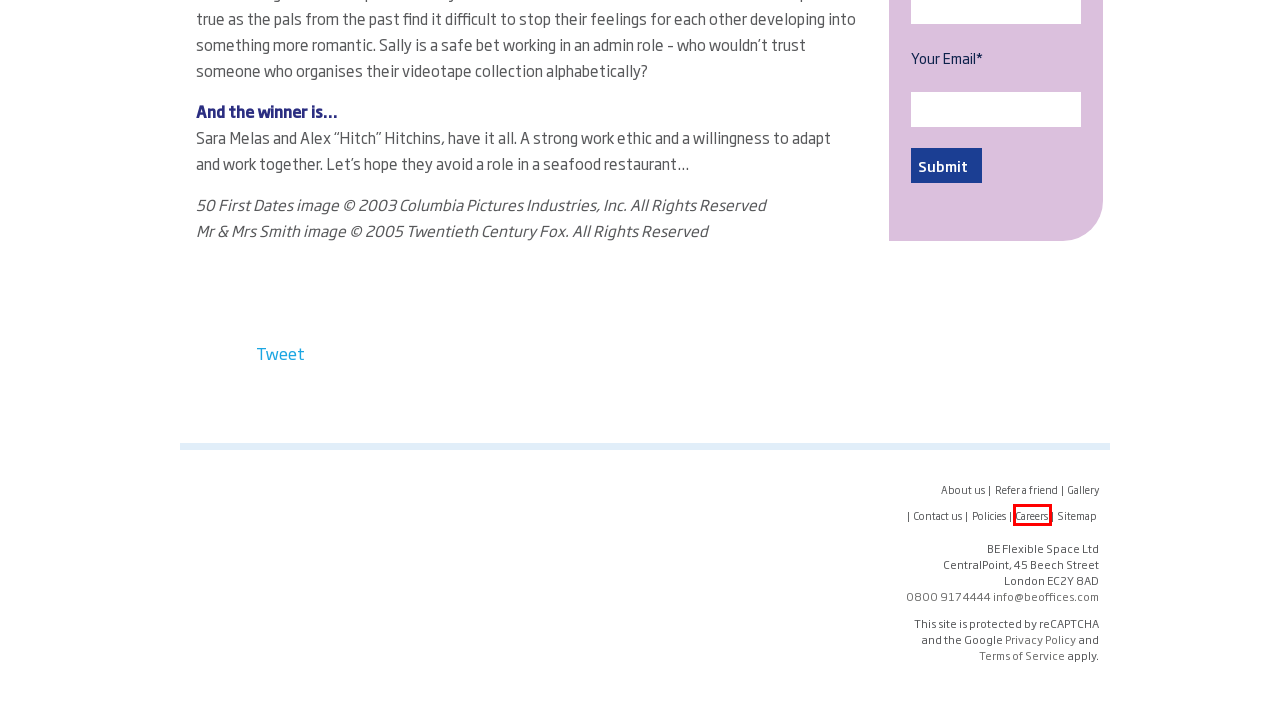Inspect the provided webpage screenshot, concentrating on the element within the red bounding box. Select the description that best represents the new webpage after you click the highlighted element. Here are the candidates:
A. BE Offices: Referral Scheme | Refer a Friend | Earn 10% Contract Value!
B. Flexible Space Association | BE Offices
C. Introducing the Brand of the BE Offices Group
D. Contact Us - BE Offices, formerly Business Environment Group
E. View our Policies at BE Offices | BE Group
F. View the Sitemap of BEoffices.com | Website Structure
G. The UK's most successful start-up businesses | BE Offices
H. Serviced Office Jobs | Business Centre Careers | BE Offices

H